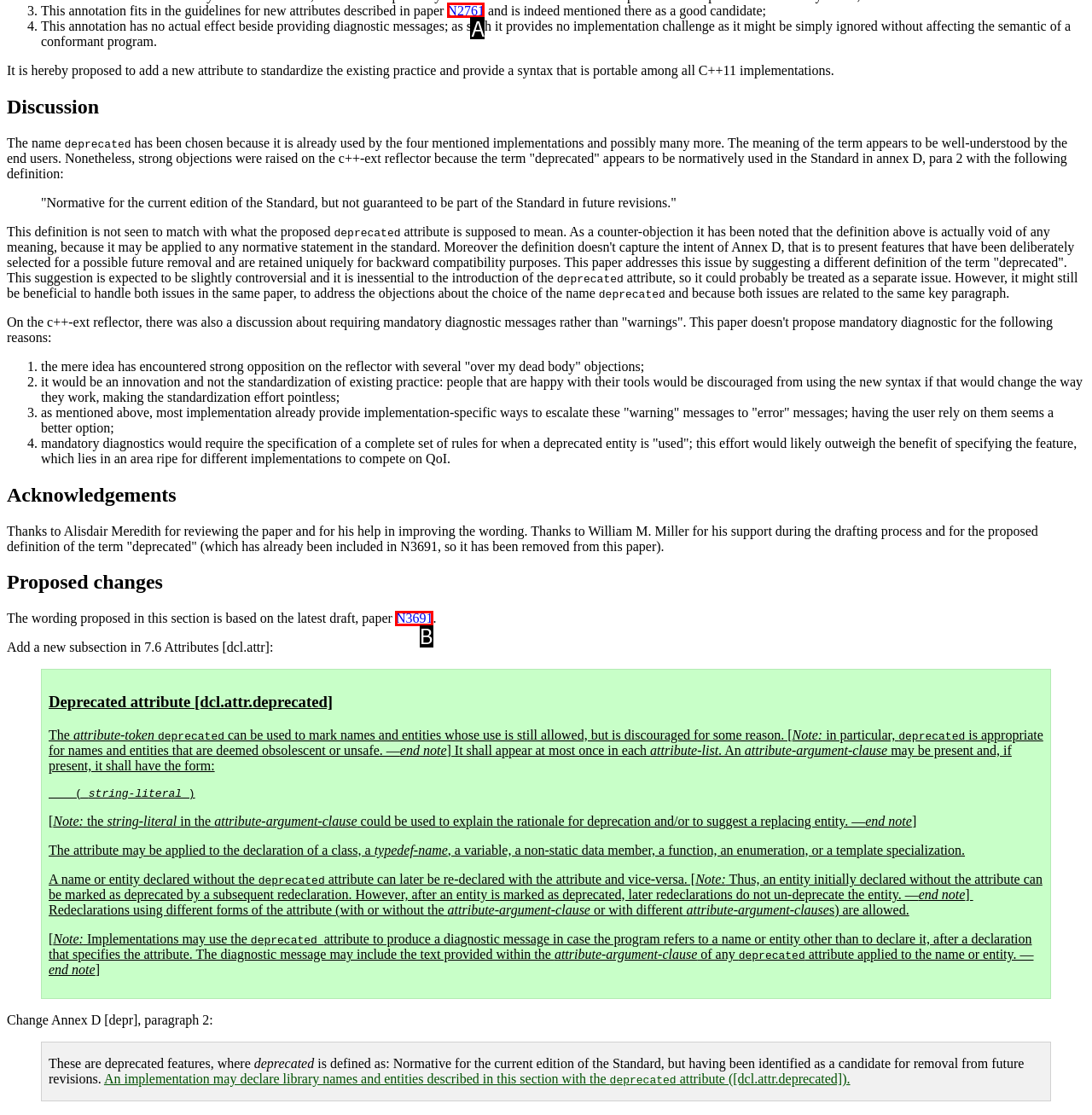From the description: SEGA-GENESIS, identify the option that best matches and reply with the letter of that option directly.

None